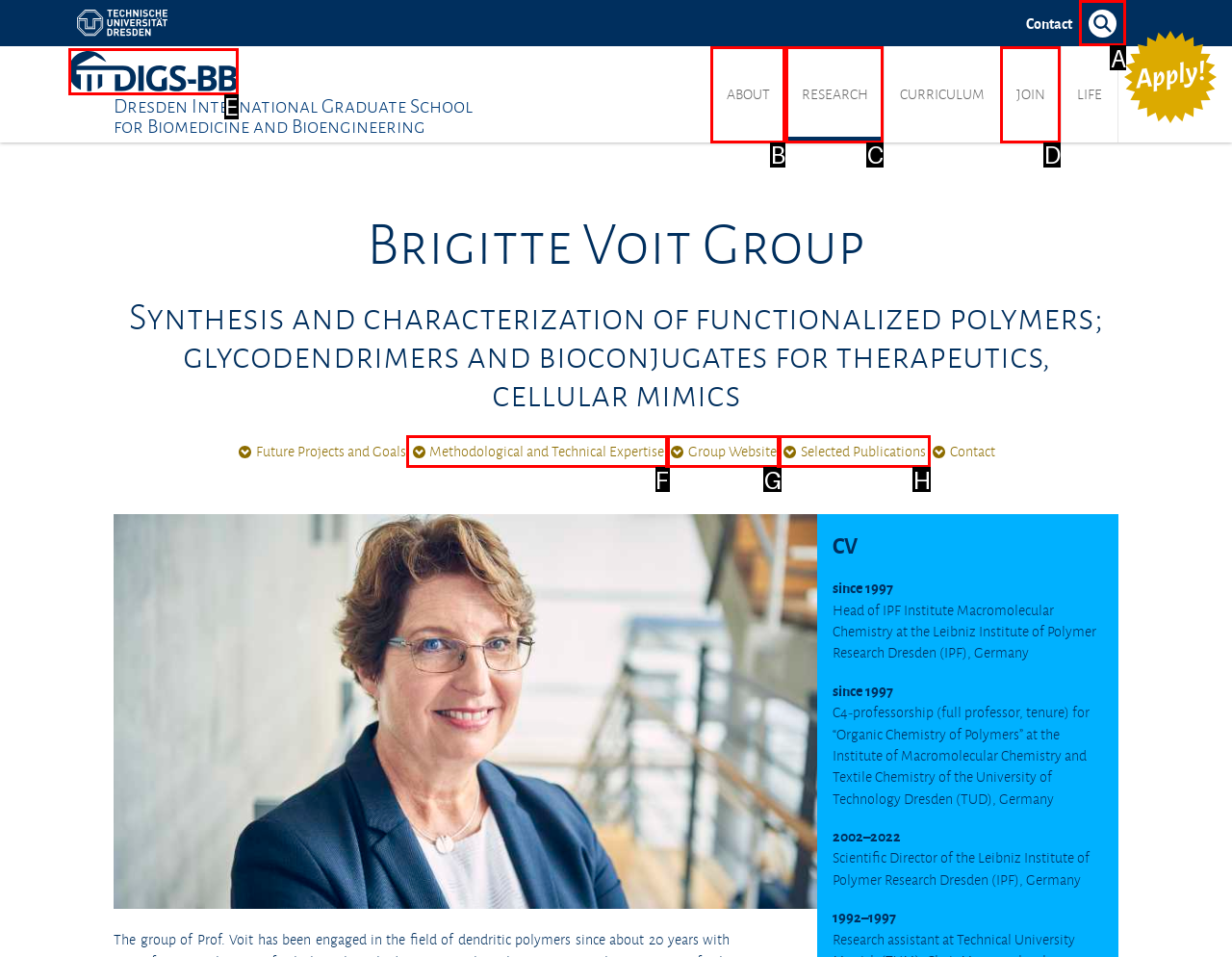Determine which HTML element to click for this task: Search the DIGS-BB website Provide the letter of the selected choice.

A